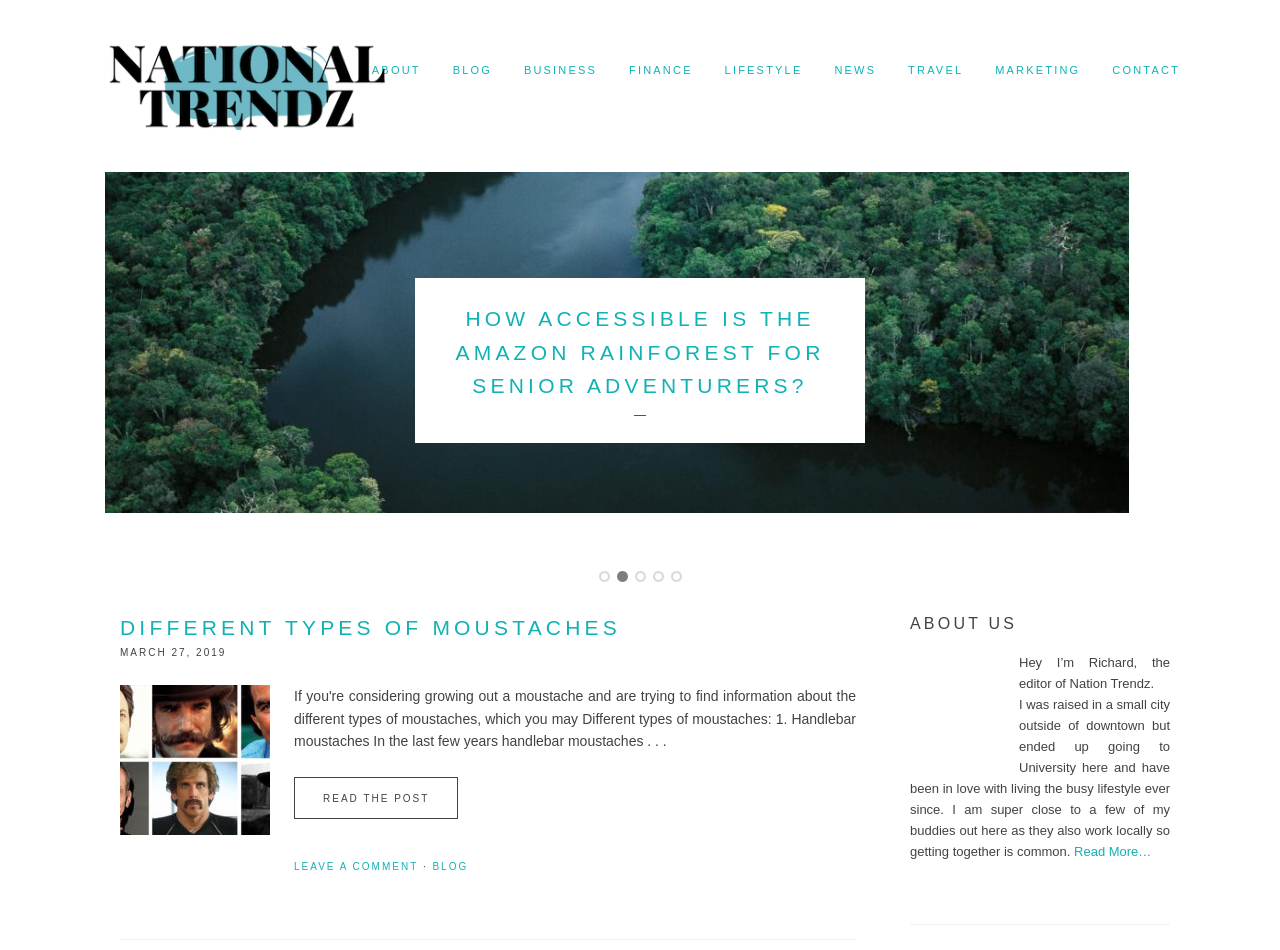Pinpoint the bounding box coordinates of the clickable element to carry out the following instruction: "Click on the 'READ THE POST' button."

[0.23, 0.818, 0.358, 0.862]